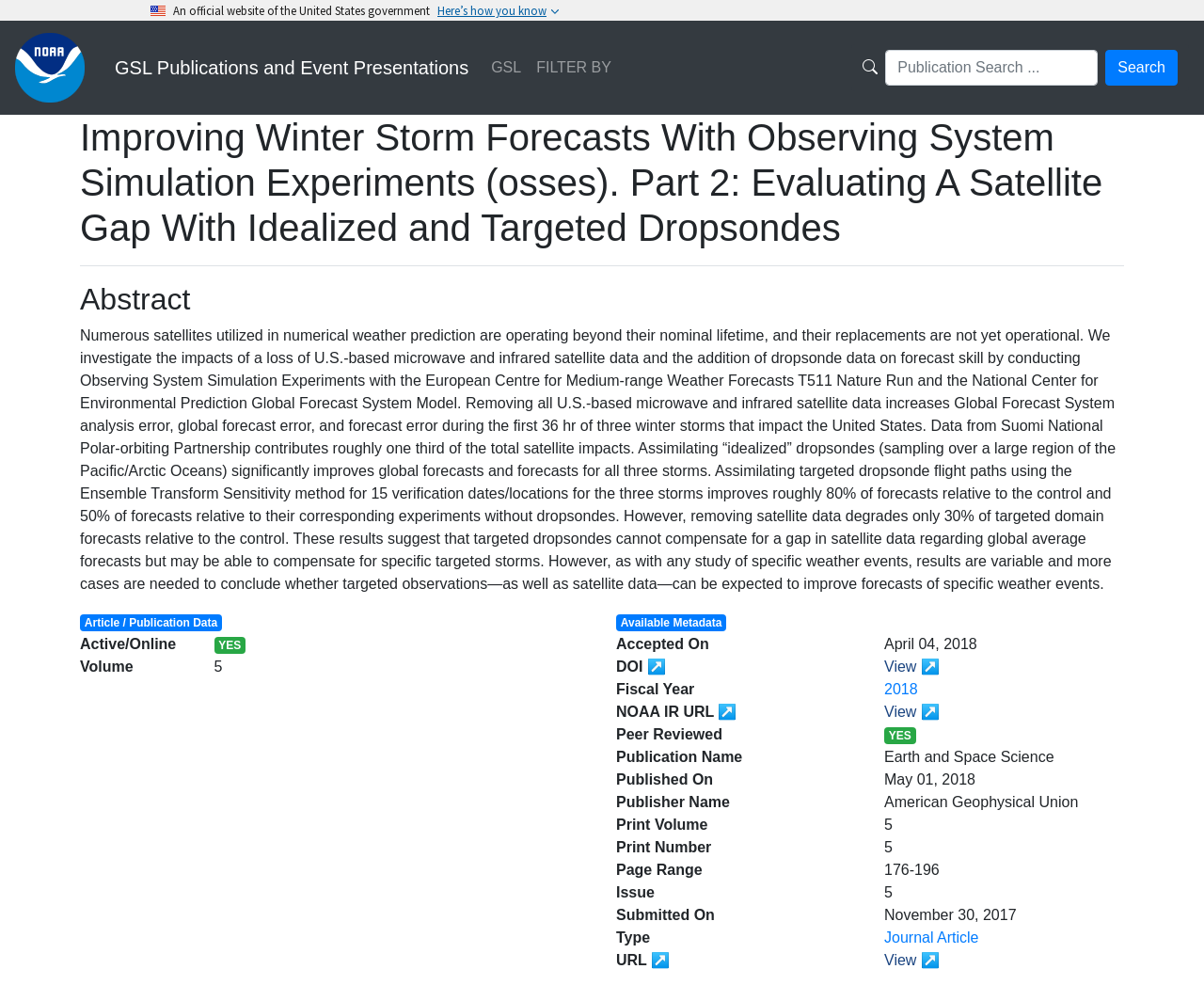Please mark the clickable region by giving the bounding box coordinates needed to complete this instruction: "Filter publications by category".

[0.439, 0.05, 0.514, 0.088]